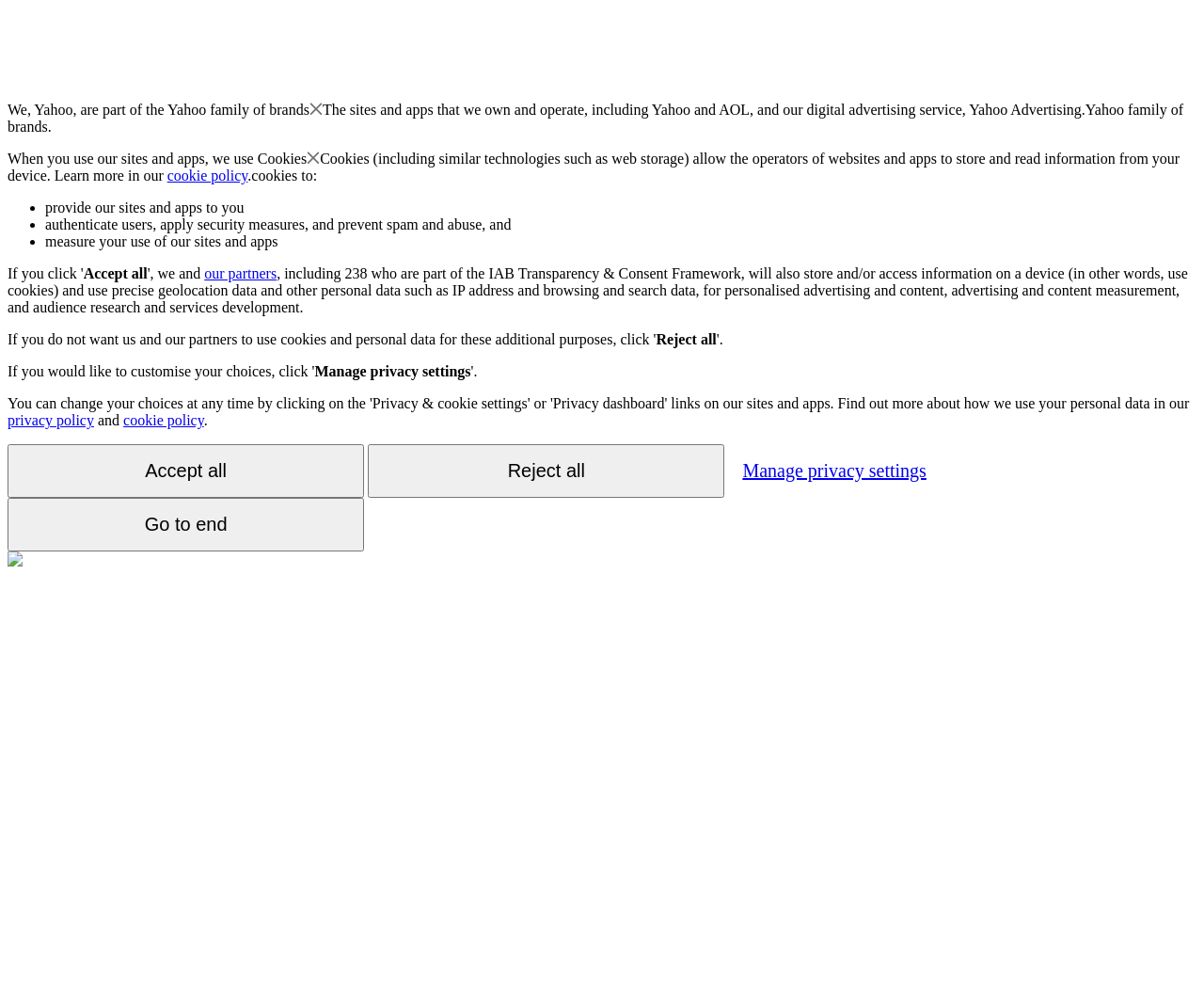Show the bounding box coordinates of the element that should be clicked to complete the task: "Click the 'Manage privacy settings' button".

[0.261, 0.361, 0.391, 0.377]